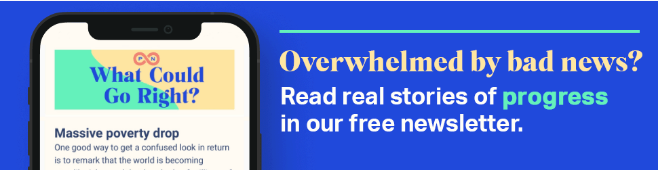What is the main question asked in the newsletter?
Refer to the image and provide a thorough answer to the question.

The main question asked in the newsletter is 'Overwhelmed by bad news?' which is displayed in bold font, suggesting that the newsletter aims to provide an alternative to the usual negative news cycle and offer a more positive perspective.